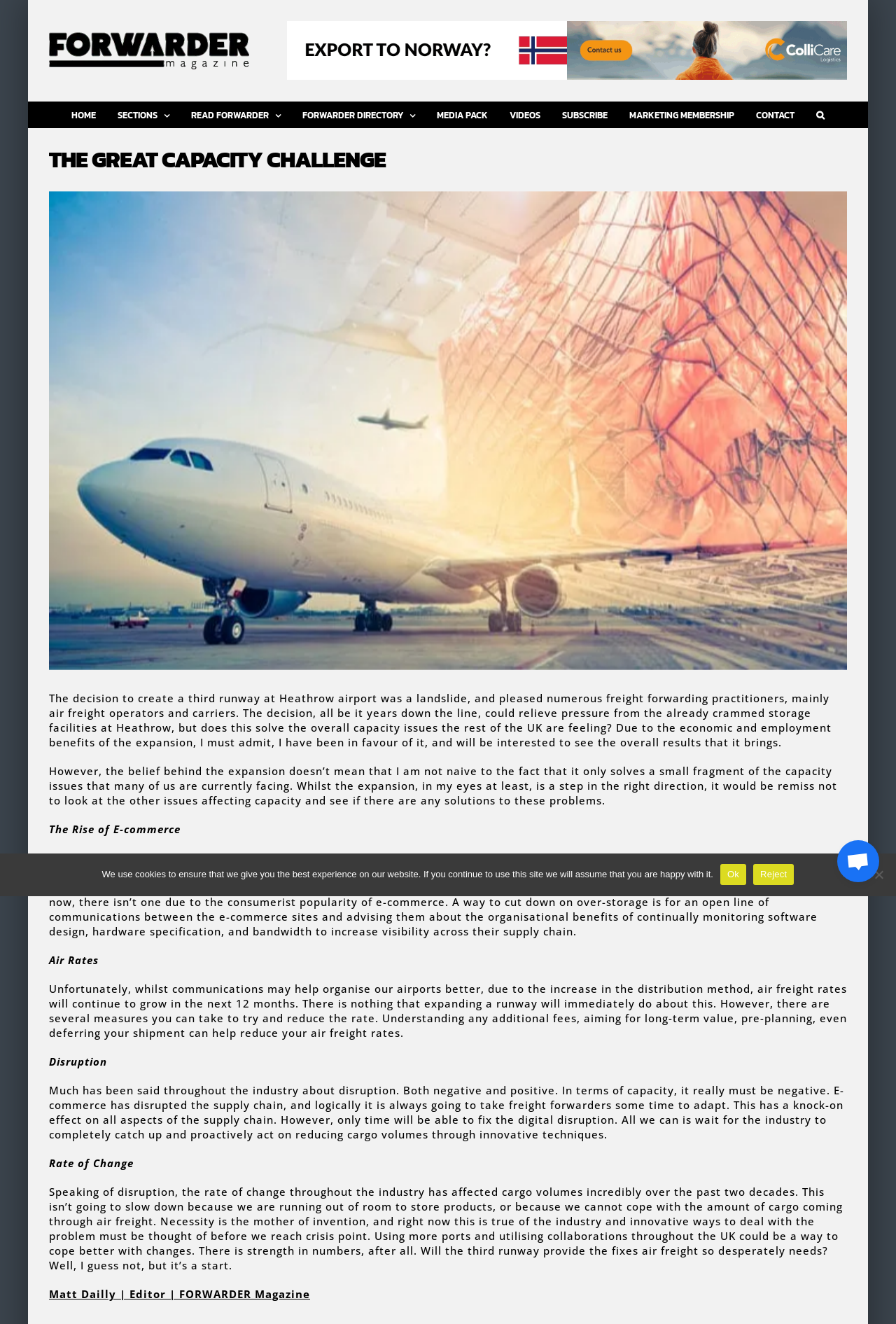Provide a comprehensive caption for the webpage.

The webpage is titled "The Great Capacity Challenge" and appears to be an article from FORWARDER magazine. At the top left corner, there is a logo of FORWARDER magazine, accompanied by a navigation menu with links to various sections of the website, including HOME, READ FORWARDER, FORWARDER DIRECTORY, MEDIA PACK, VIDEOS, SUBSCRIBE, MARKETING MEMBERSHIP, and CONTACT. A search button is located at the top right corner.

Below the navigation menu, there is a heading that reads "THE GREAT CAPACITY CHALLENGE". The article begins with a discussion about the decision to create a third runway at Heathrow airport, which is expected to relieve pressure from the already crammed storage facilities at Heathrow. The author expresses their support for the expansion, but also acknowledges that it only solves a small part of the capacity issues faced by the UK.

The article is divided into several sections, including "The Rise of E-commerce", "Air Rates", "Disruption", and "Rate of Change". Each section discusses the impact of e-commerce on the supply chain, the increase in air freight rates, the disruption caused by e-commerce, and the need for innovative solutions to cope with the problem.

At the bottom of the page, there is a cookie notice dialog that informs users about the use of cookies on the website. The dialog provides options to accept or reject the use of cookies.

On the right side of the page, there is a chat button that allows users to open a chat window.